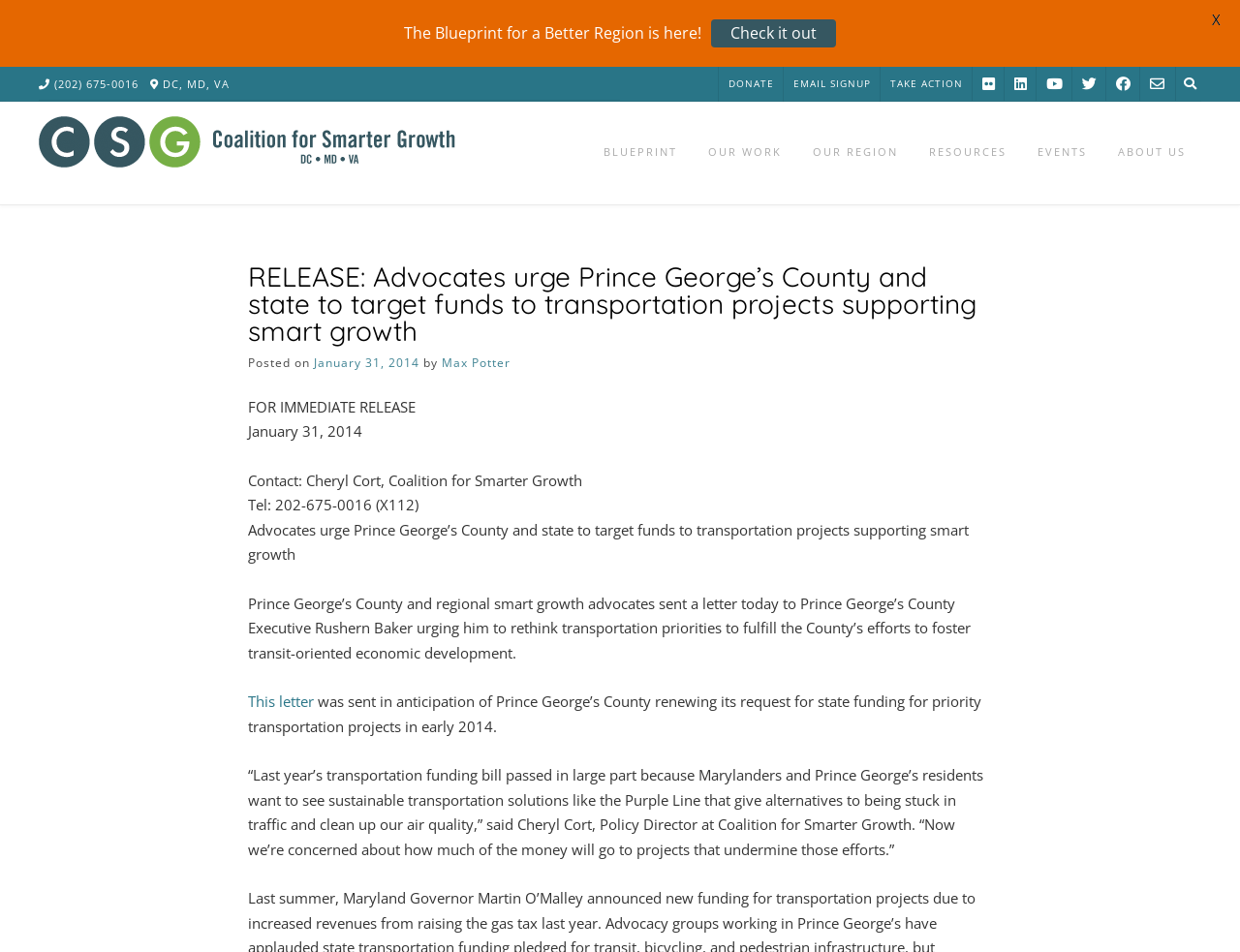Provide the bounding box coordinates for the UI element that is described by this text: "Events". The coordinates should be in the form of four float numbers between 0 and 1: [left, top, right, bottom].

[0.824, 0.107, 0.889, 0.216]